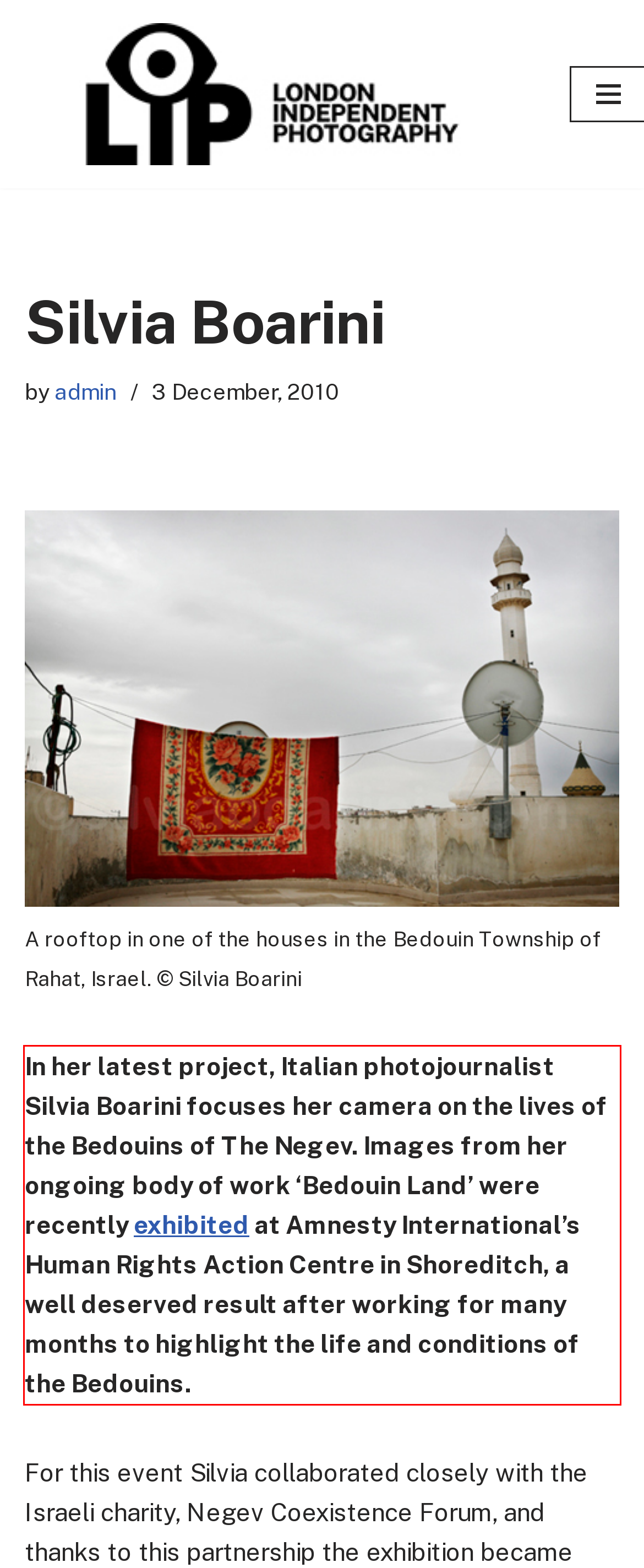You are provided with a screenshot of a webpage featuring a red rectangle bounding box. Extract the text content within this red bounding box using OCR.

In her latest project, Italian photojournalist Silvia Boarini focuses her camera on the lives of the Bedouins of The Negev. Images from her ongoing body of work ‘Bedouin Land’ were recently exhibited at Amnesty International’s Human Rights Action Centre in Shoreditch, a well deserved result after working for many months to highlight the life and conditions of the Bedouins.